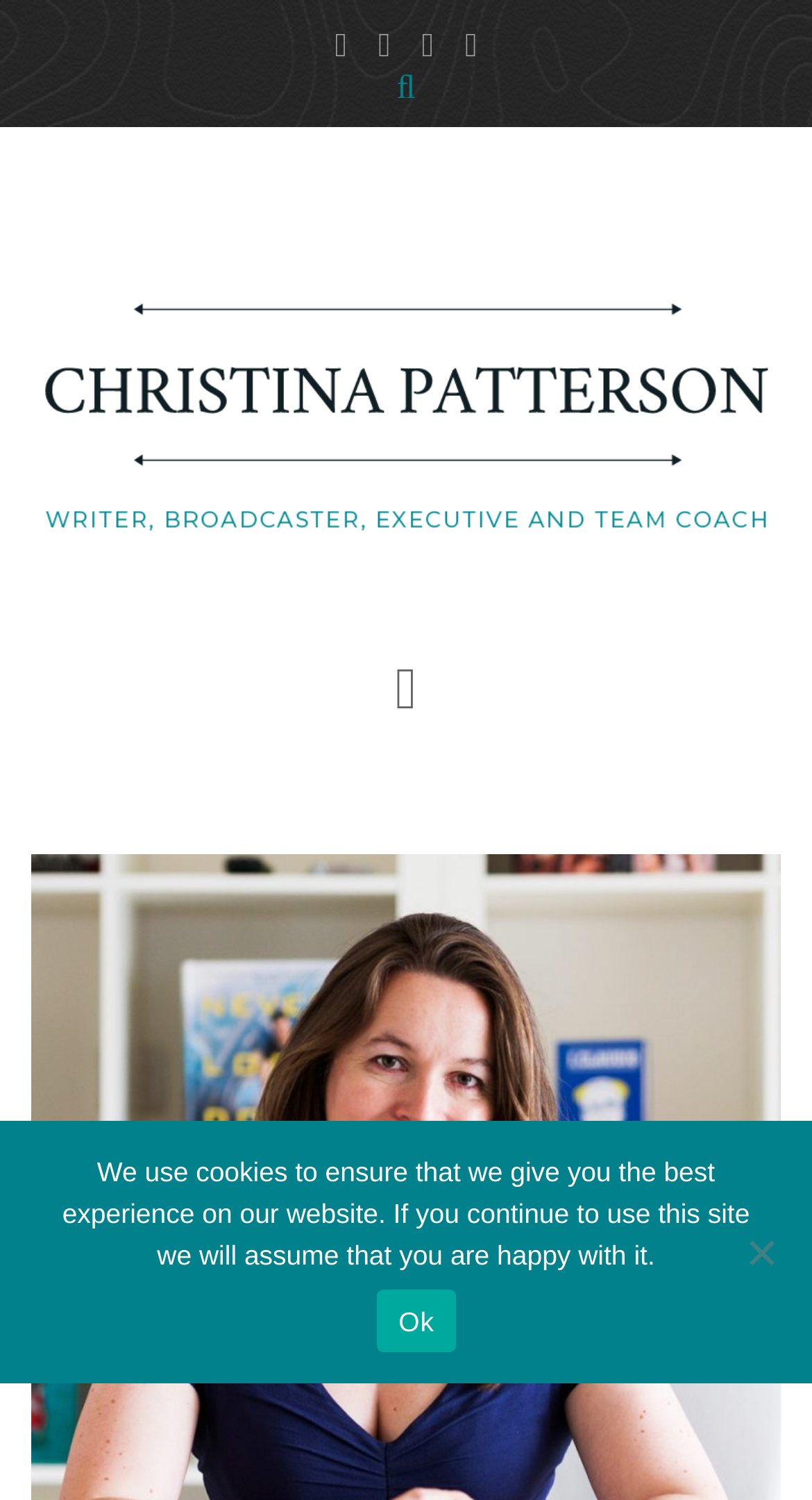What is the purpose of the dialog box?
We need a detailed and exhaustive answer to the question. Please elaborate.

The dialog box is a cookie notice, which informs users that the website uses cookies and provides an option to accept or decline. The text inside the dialog box explains the purpose of the cookies and the implications of continuing to use the website.